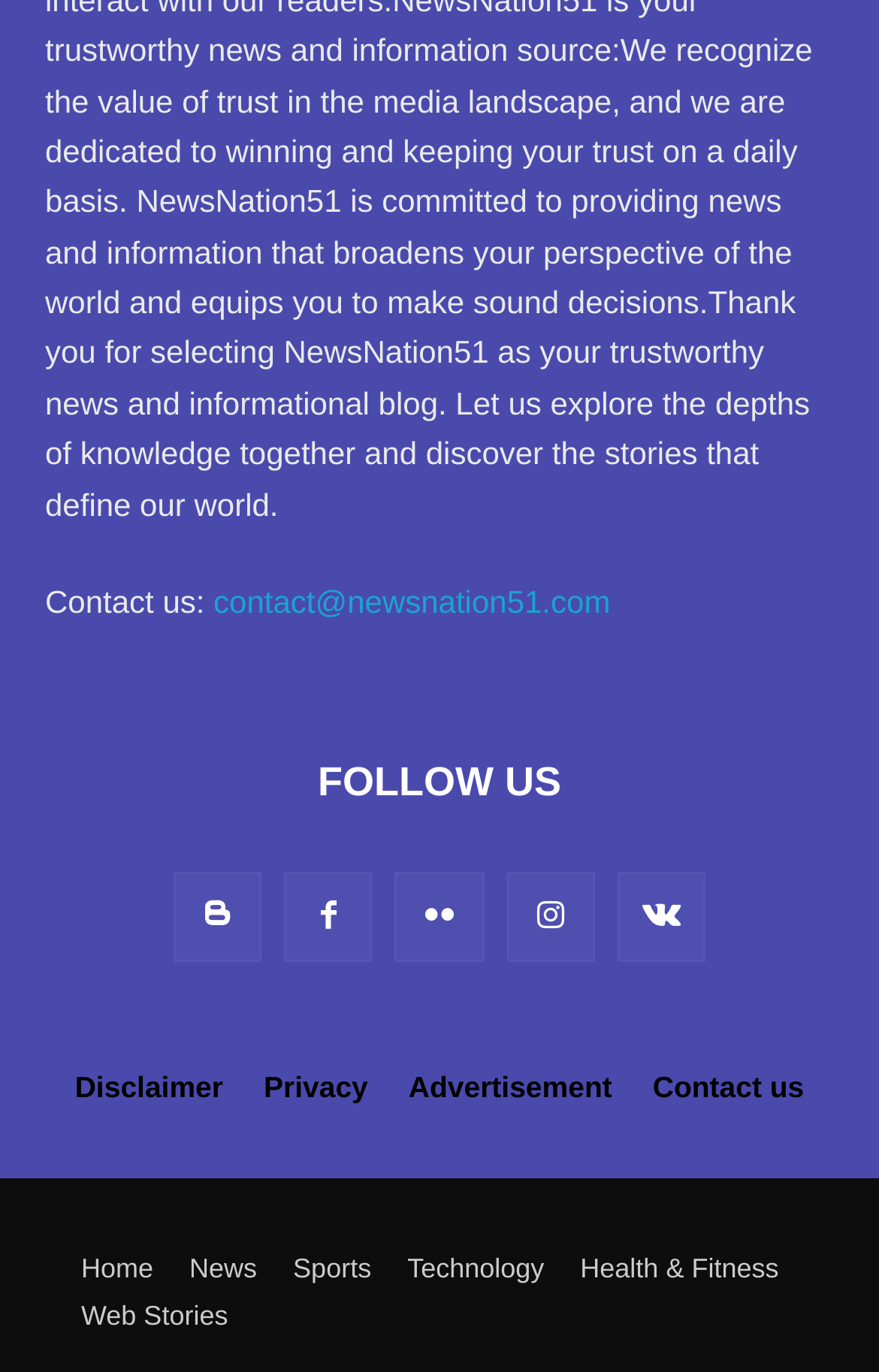How many links are available in the footer section?
Using the image, elaborate on the answer with as much detail as possible.

I looked at the links in the footer section, which are located at the bottom of the webpage. I counted the number of links in this section and found four links, namely 'Disclaimer', 'Privacy', 'Advertisement', and 'Contact us'.